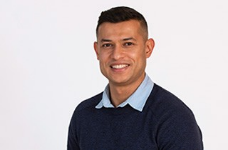What type of settings is the portrait suitable for?
Please utilize the information in the image to give a detailed response to the question.

The caption implies that the portrait is suitable for roles in academic or research settings, such as the Fraunhofer Institute for Interfacial Engineering and Biotechnology IGB, due to the man's professional demeanor and confident expression.